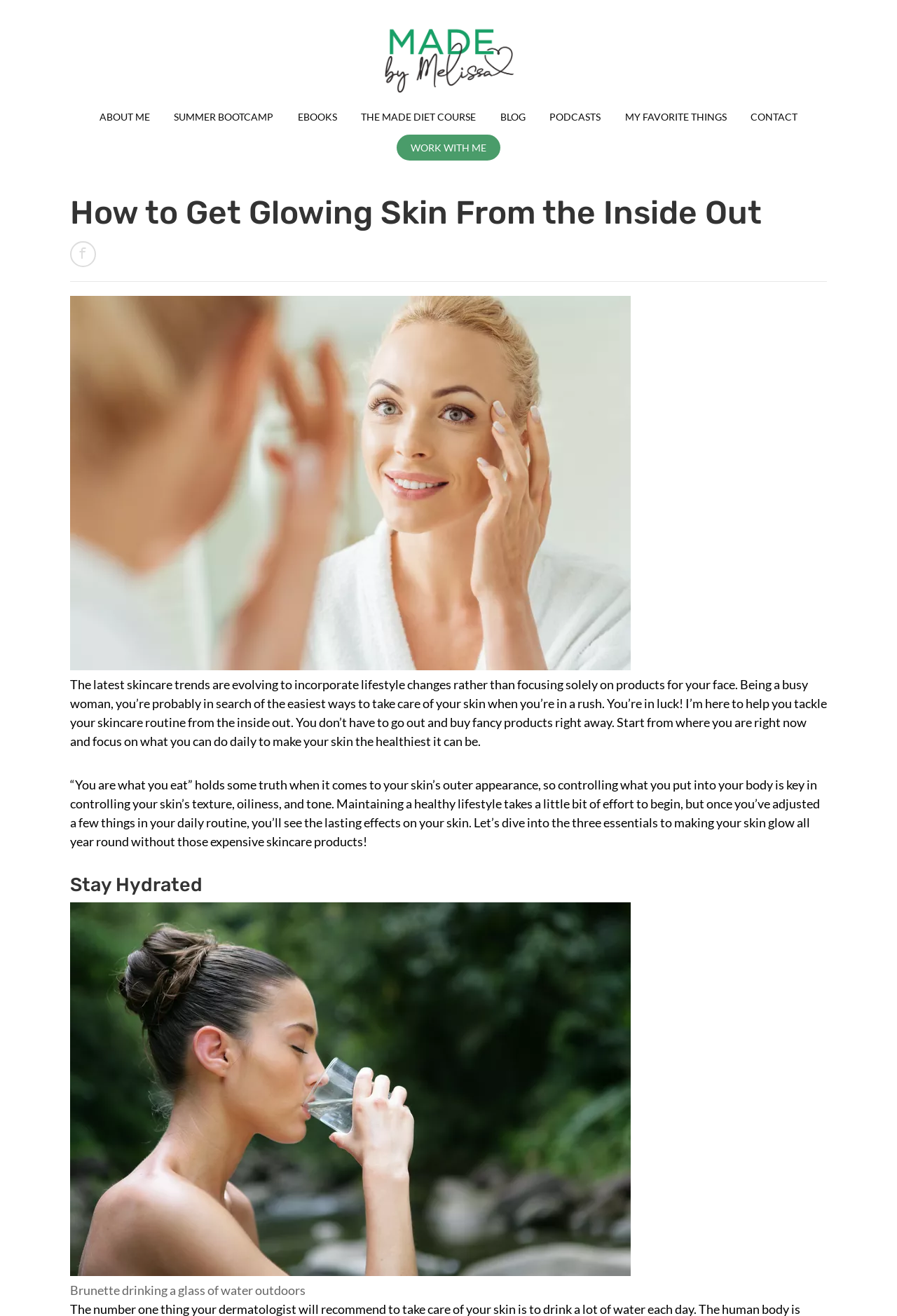Who is the author of this blog?
Examine the webpage screenshot and provide an in-depth answer to the question.

The author of this blog is Melissa McAllister, which can be inferred from the link 'Melissa McAllister' at the top of the webpage, accompanied by an image of her.